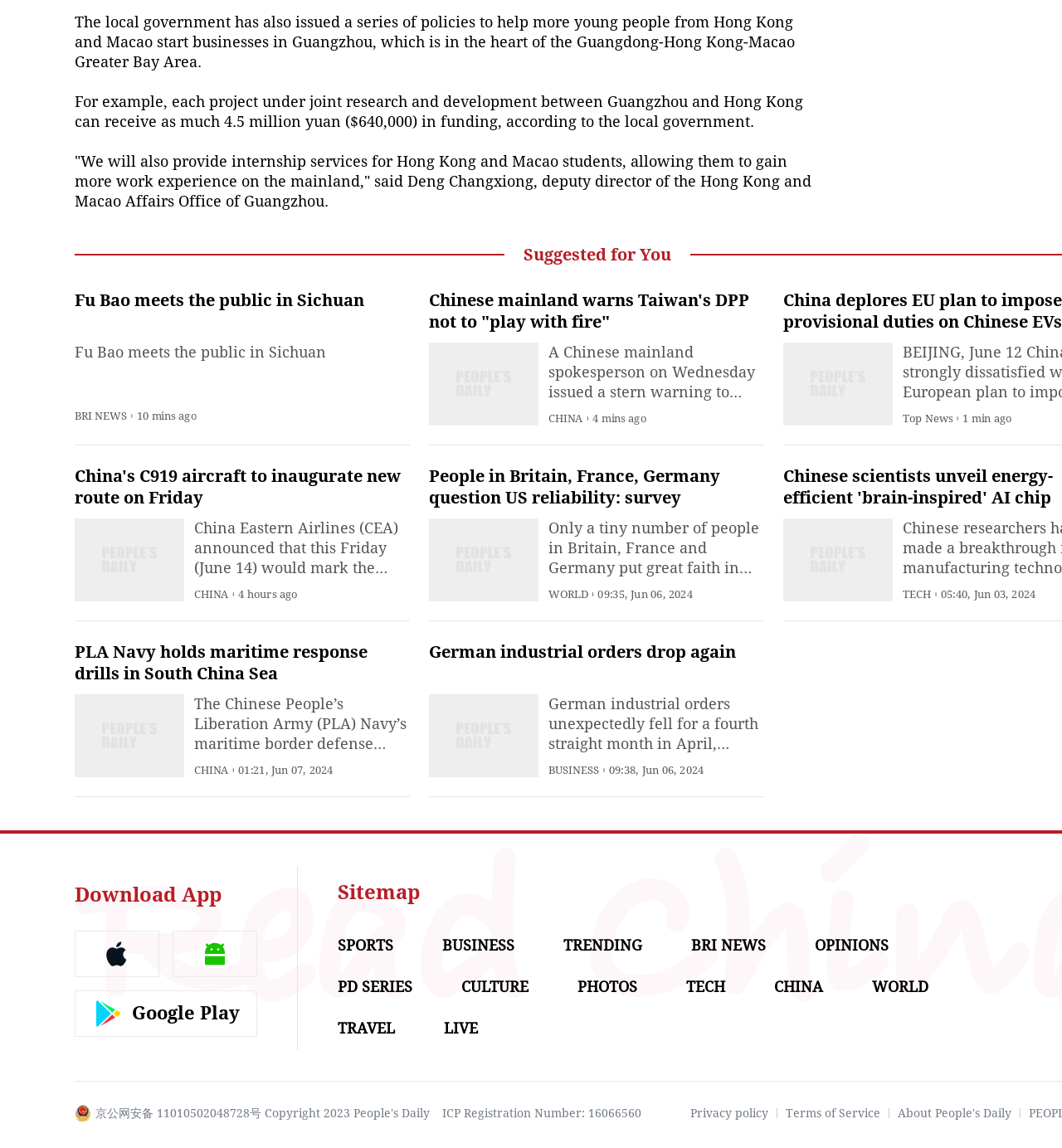Identify the bounding box coordinates of the clickable region required to complete the instruction: "Check TECH news". The coordinates should be given as four float numbers within the range of 0 and 1, i.e., [left, top, right, bottom].

[0.85, 0.512, 0.877, 0.522]